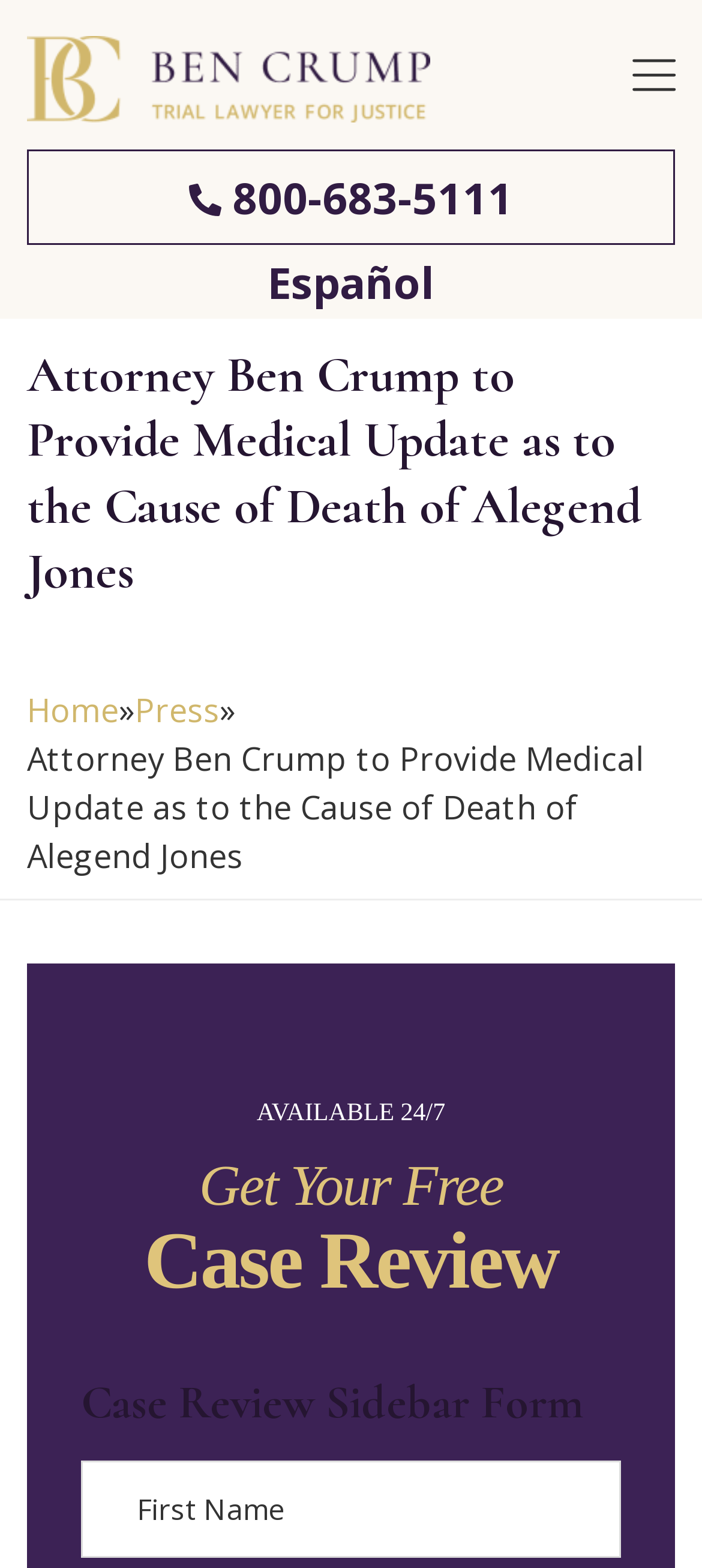What is the purpose of the sidebar form?
Look at the image and answer the question with a single word or phrase.

Get Your Free Case Review